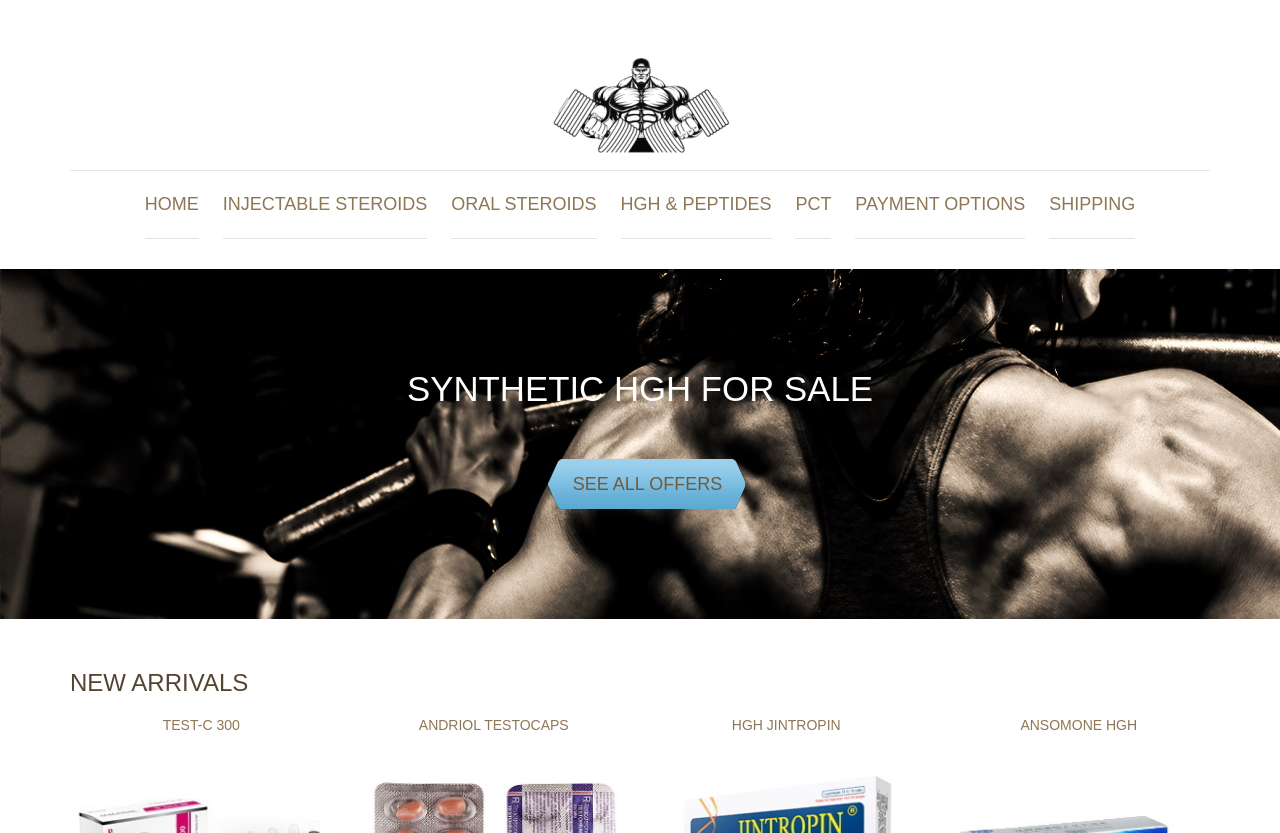How many categories are in the top menu?
Look at the screenshot and respond with a single word or phrase.

6